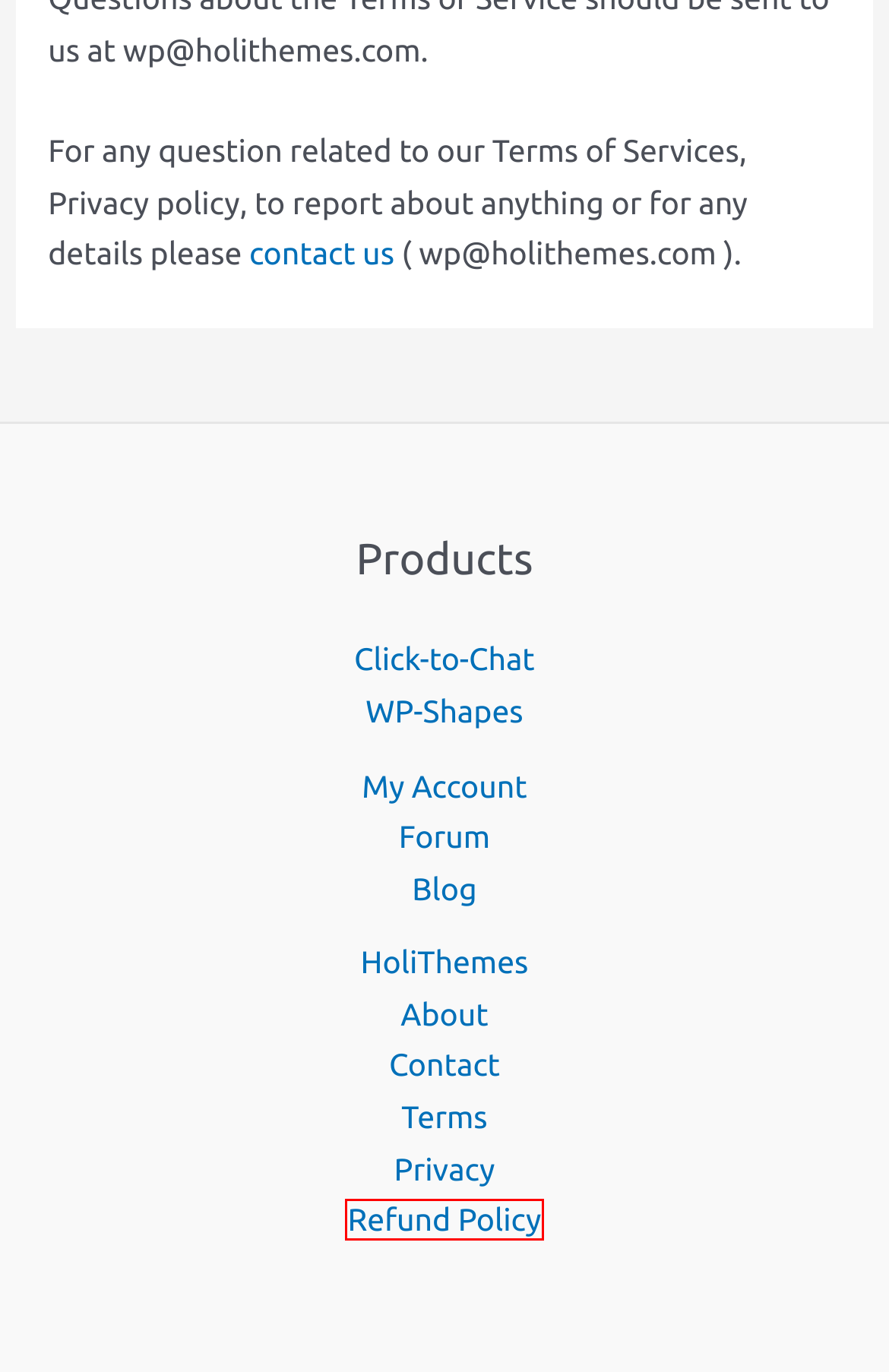Take a look at the provided webpage screenshot featuring a red bounding box around an element. Select the most appropriate webpage description for the page that loads after clicking on the element inside the red bounding box. Here are the candidates:
A. HoliThemes Shop
B. Contact Form 7, the top contact form plugin in the lot - HoliThemes Blog
C. - Support
D. Contact - HoliThemes
E. HoliThemes Blog -
F. Refund and Cancellation Policy - HoliThemes
G. click-to-chat - Click to Chat
H. Home - WP-Shapes

F